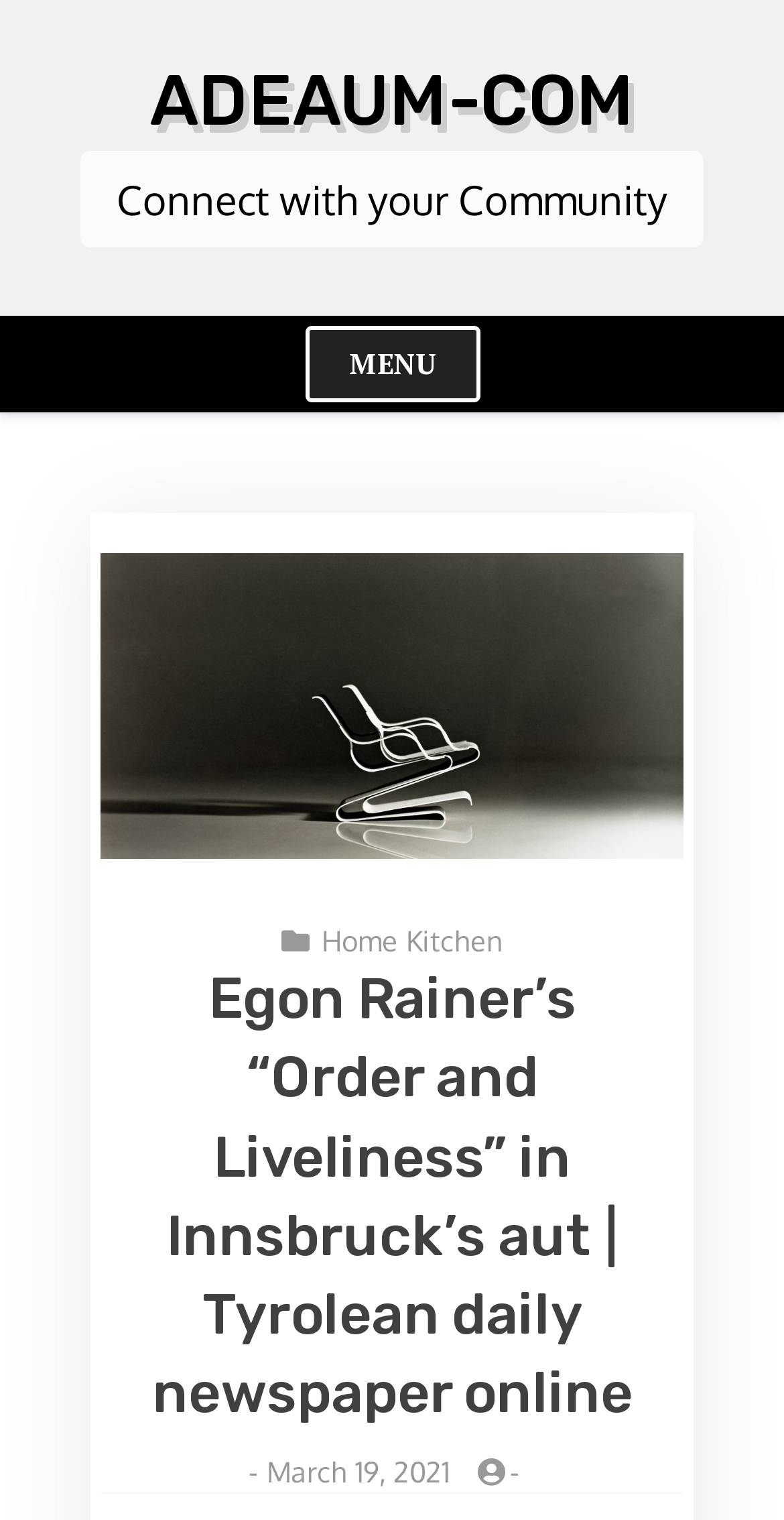What is the category of the article?
Examine the webpage screenshot and provide an in-depth answer to the question.

The category of the article can be found in the menu section, where it says 'Home Kitchen' as one of the options.